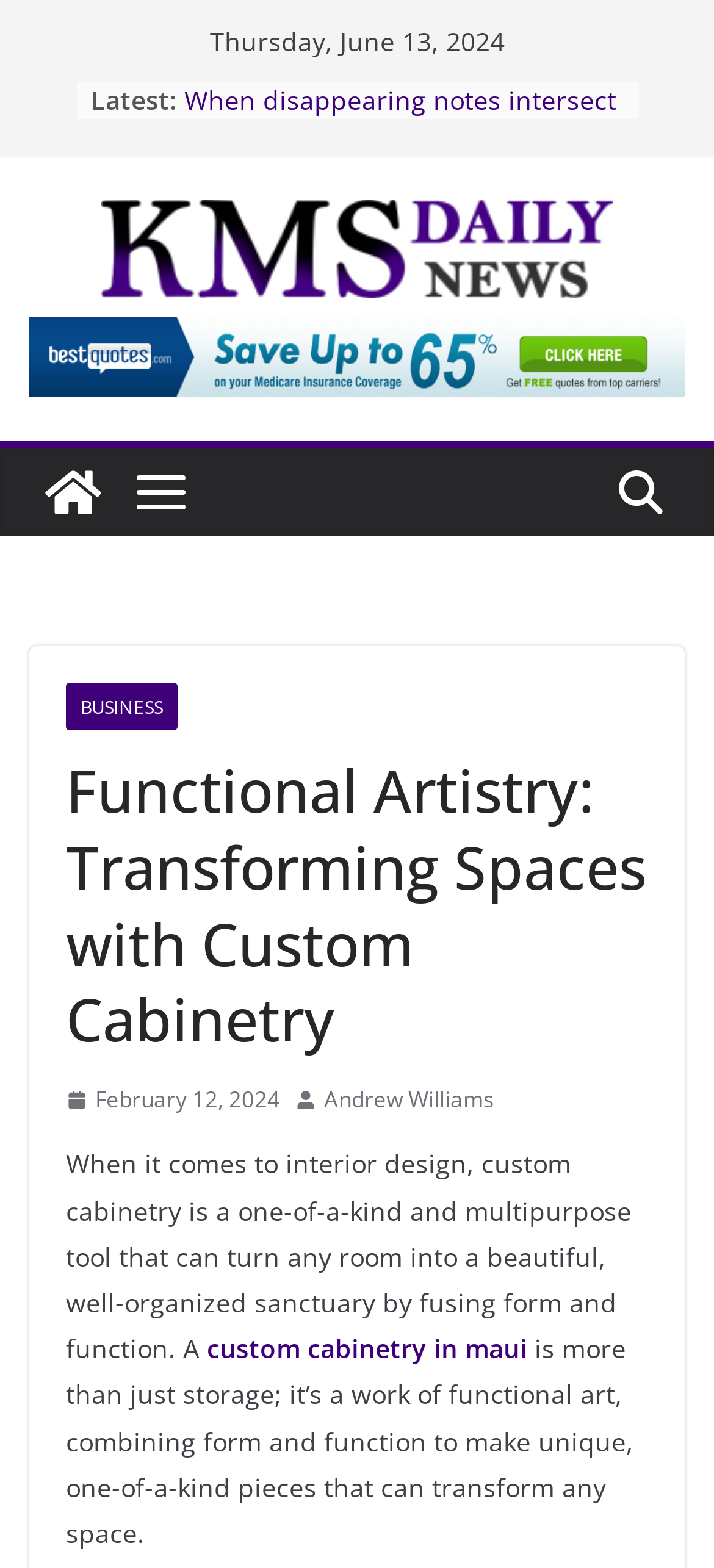Please determine the main heading text of this webpage.

Functional Artistry: Transforming Spaces with Custom Cabinetry